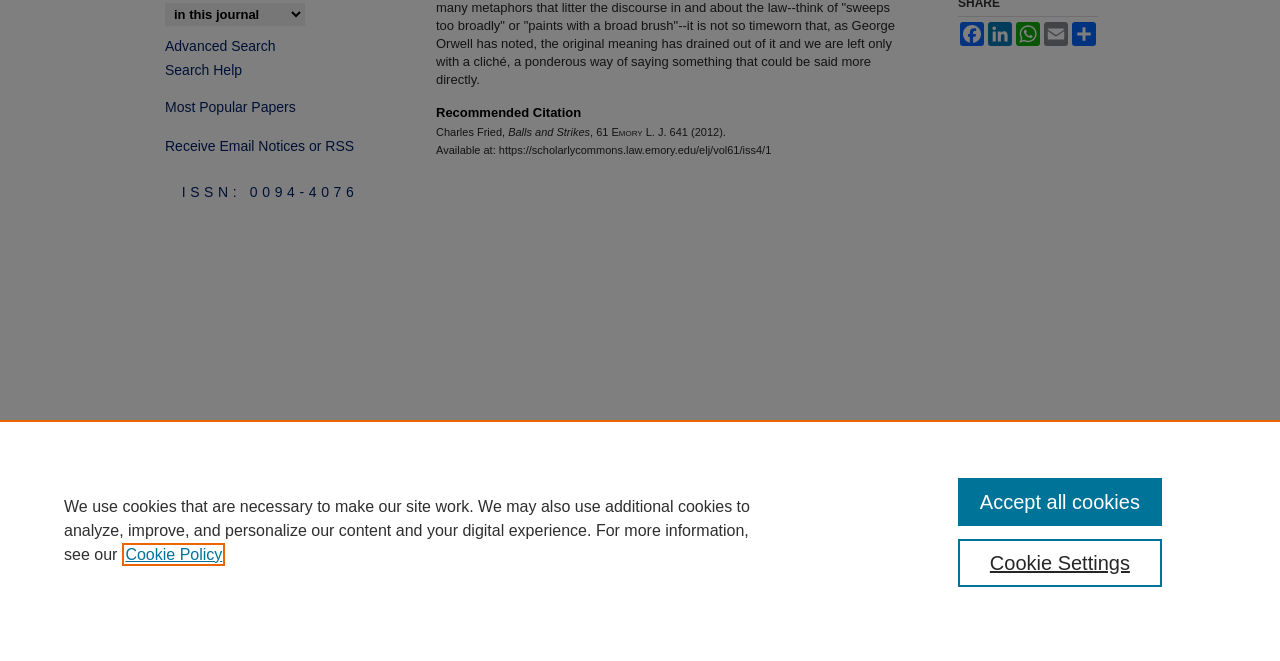Provide the bounding box coordinates of the HTML element described by the text: "Cookie Policy". The coordinates should be in the format [left, top, right, bottom] with values between 0 and 1.

[0.098, 0.826, 0.174, 0.852]